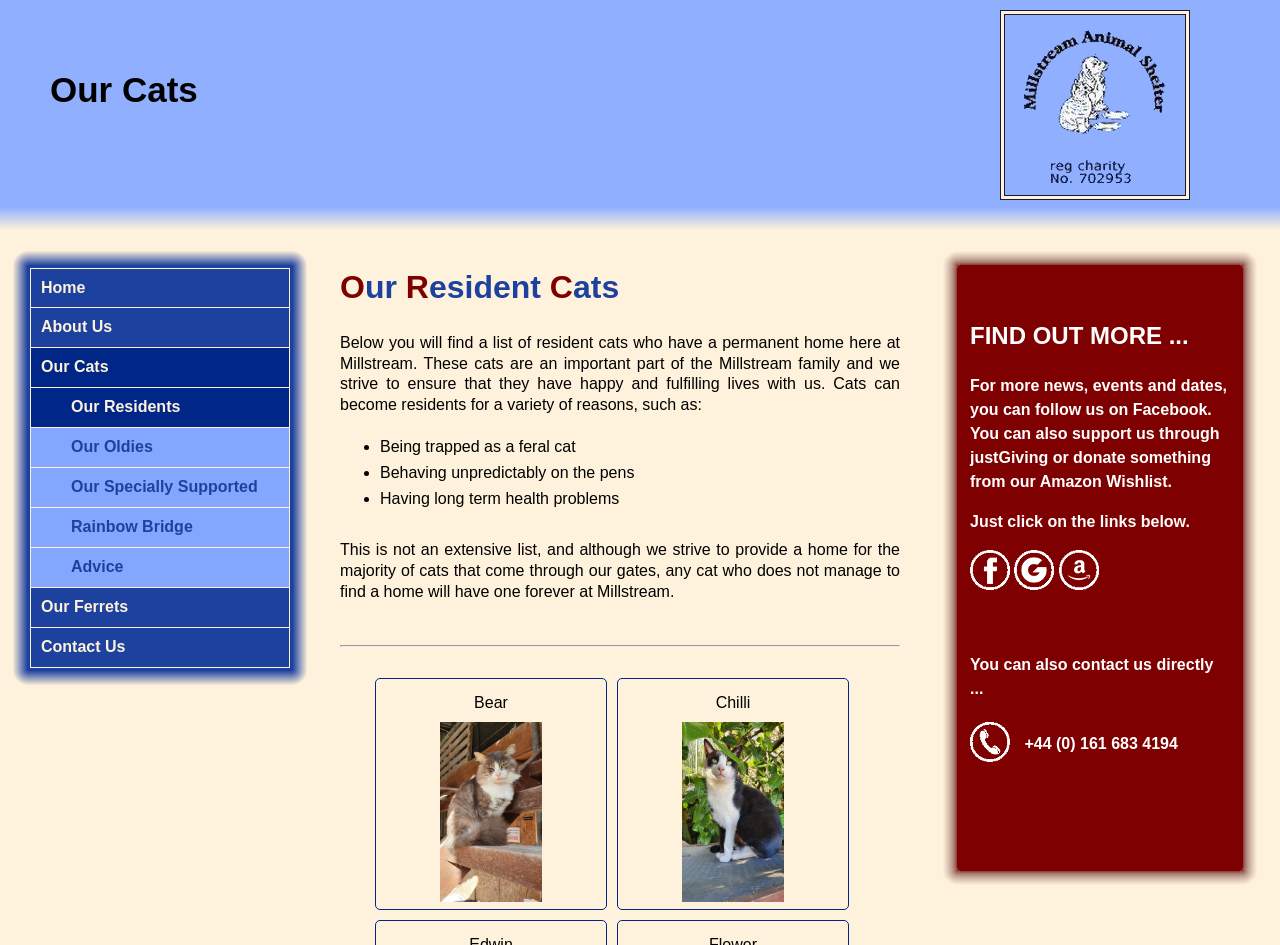Extract the bounding box coordinates of the UI element described by: "Rainbow Bridge". The coordinates should include four float numbers ranging from 0 to 1, e.g., [left, top, right, bottom].

[0.024, 0.538, 0.226, 0.579]